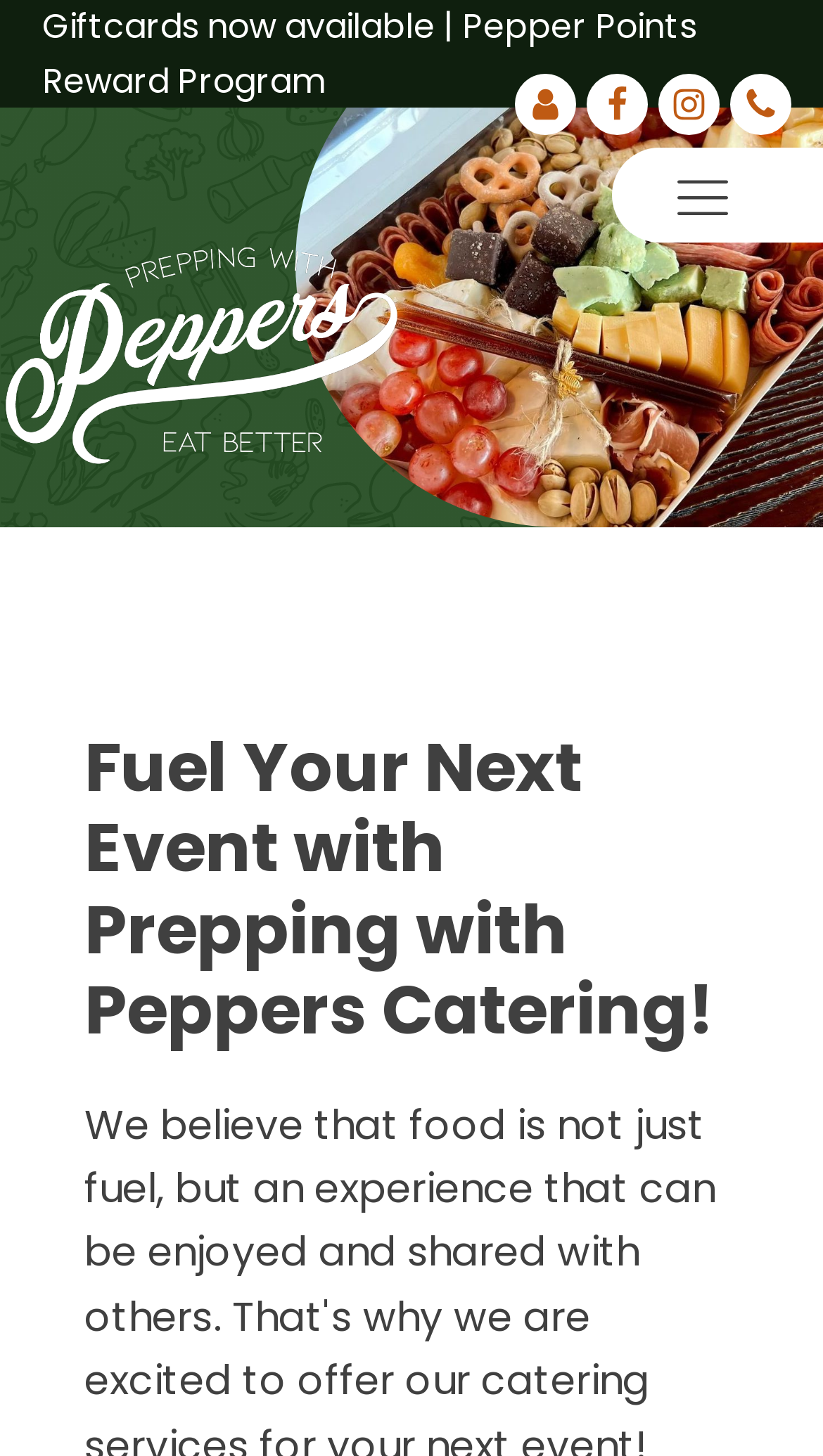Provide the bounding box coordinates of the UI element this sentence describes: "Giftcards now available".

[0.051, 0.001, 0.528, 0.035]